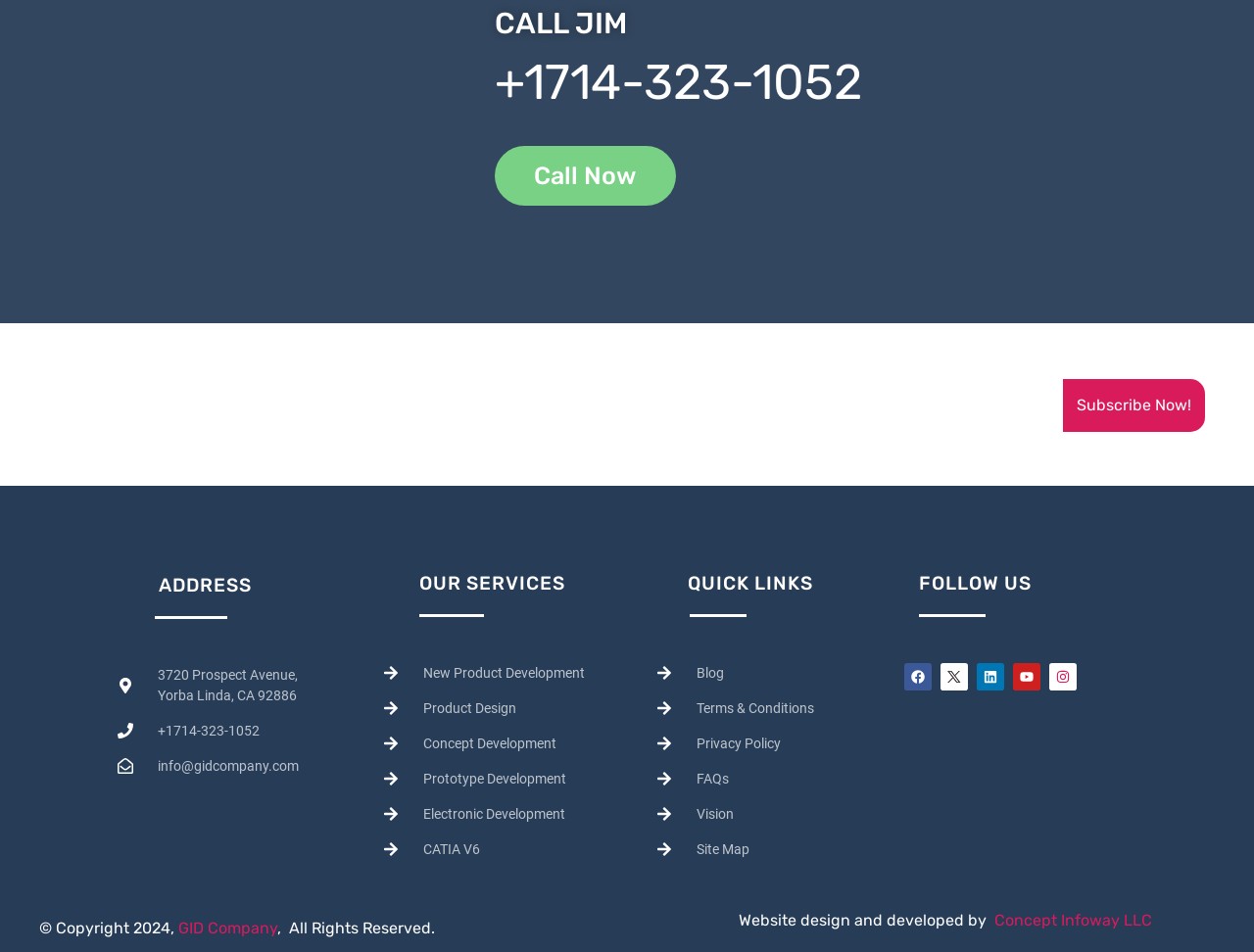Please give a one-word or short phrase response to the following question: 
What is the company's phone number?

+1714-323-1052